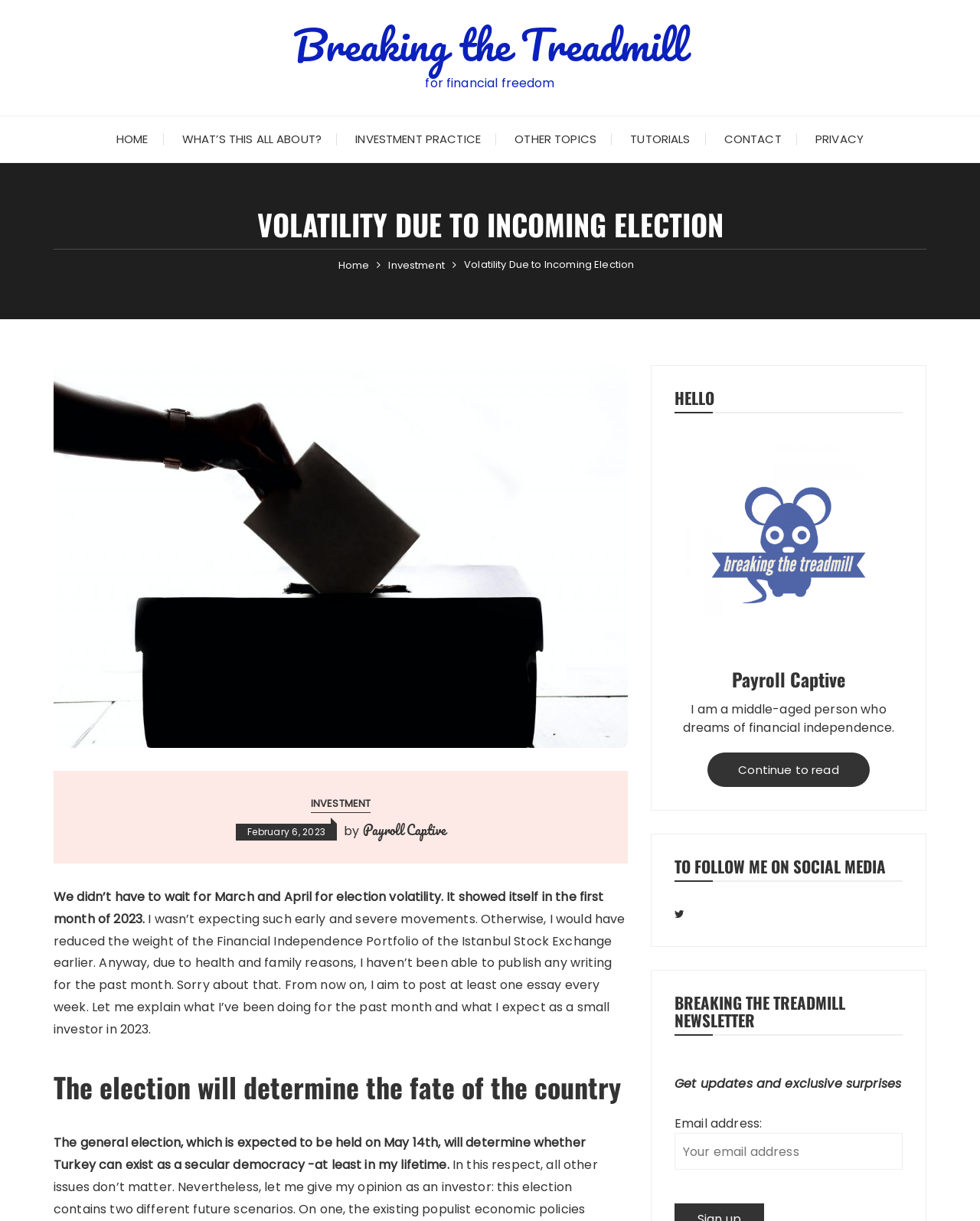Identify the coordinates of the bounding box for the element that must be clicked to accomplish the instruction: "Click on the 'Continue to read' link".

[0.722, 0.617, 0.887, 0.645]